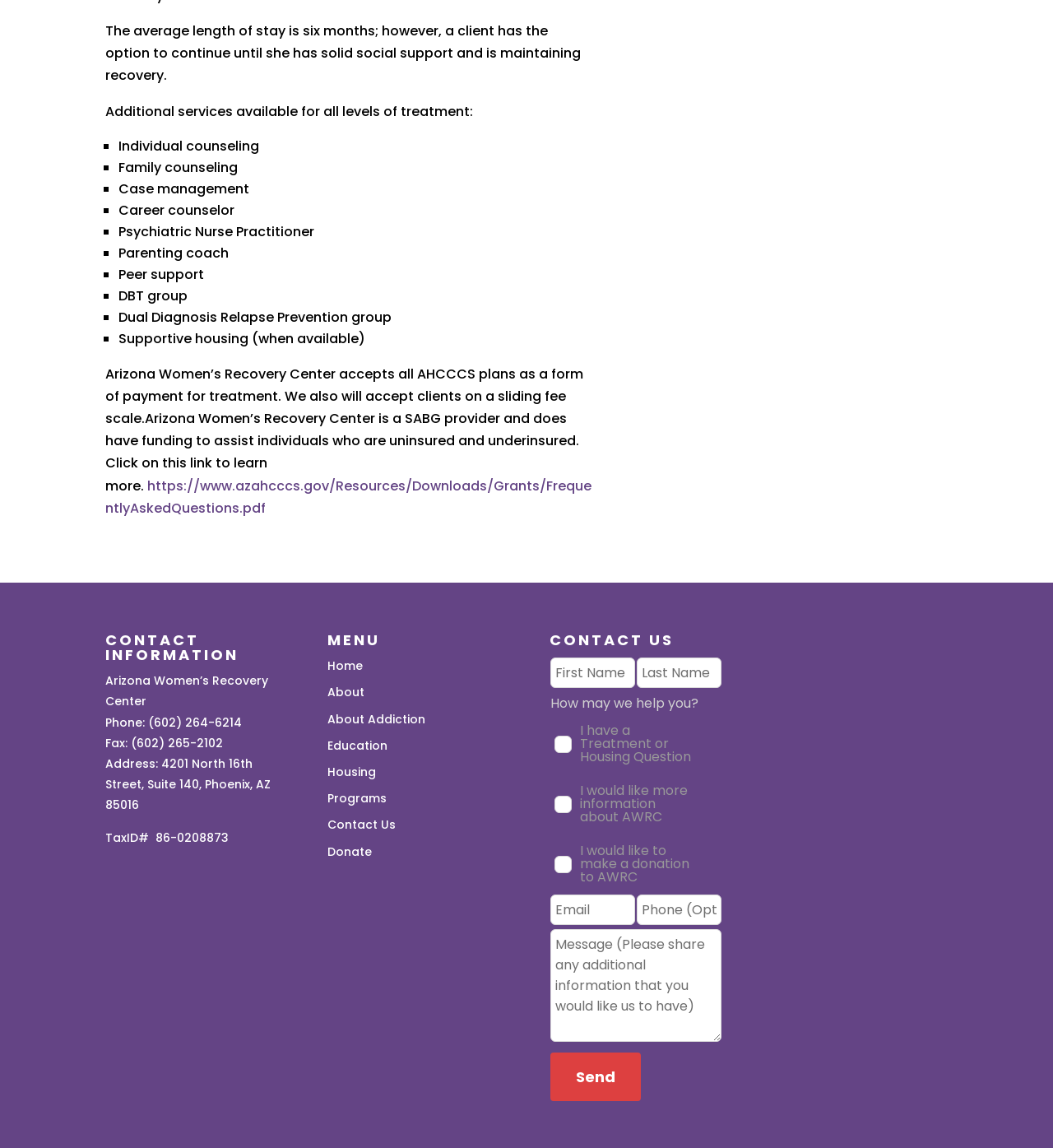Answer the following query with a single word or phrase:
What is the phone number of Arizona Women's Recovery Center?

(602) 264-6214